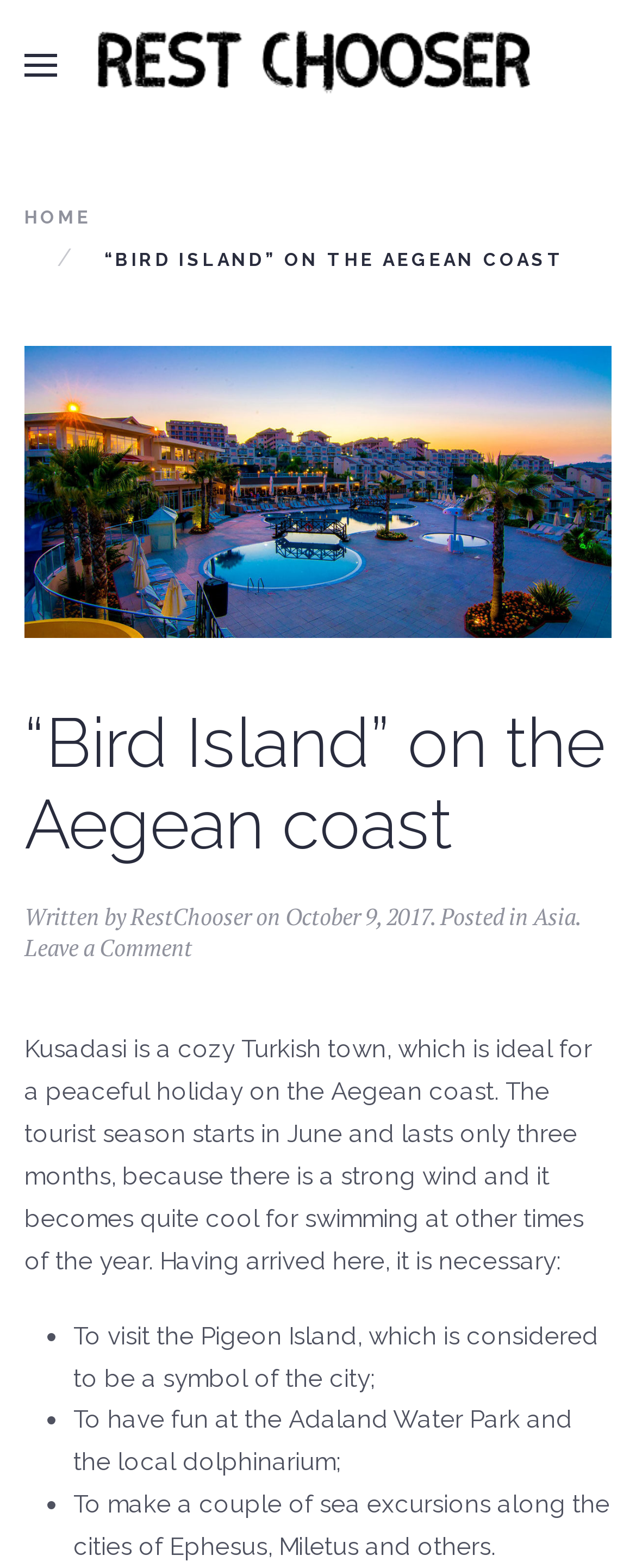Extract the text of the main heading from the webpage.

“Bird Island” on the Aegean coast